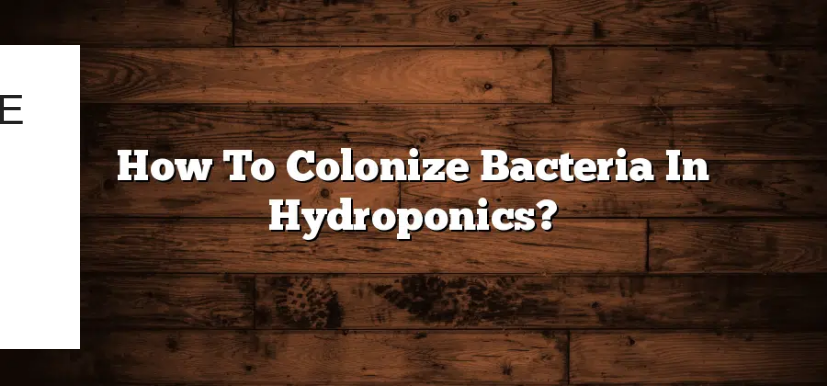Carefully examine the image and provide an in-depth answer to the question: What is the purpose of incorporating bacterial processes into hydroponic systems?

According to the caption, incorporating bacterial processes into hydroponic systems is essential for plant growth without soil, implying that the purpose of doing so is to facilitate plant growth.